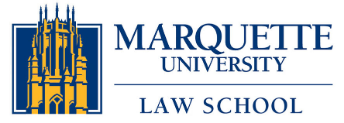Give a one-word or short-phrase answer to the following question: 
What does the stylized depiction in the logo likely represent?

Architectural heritage